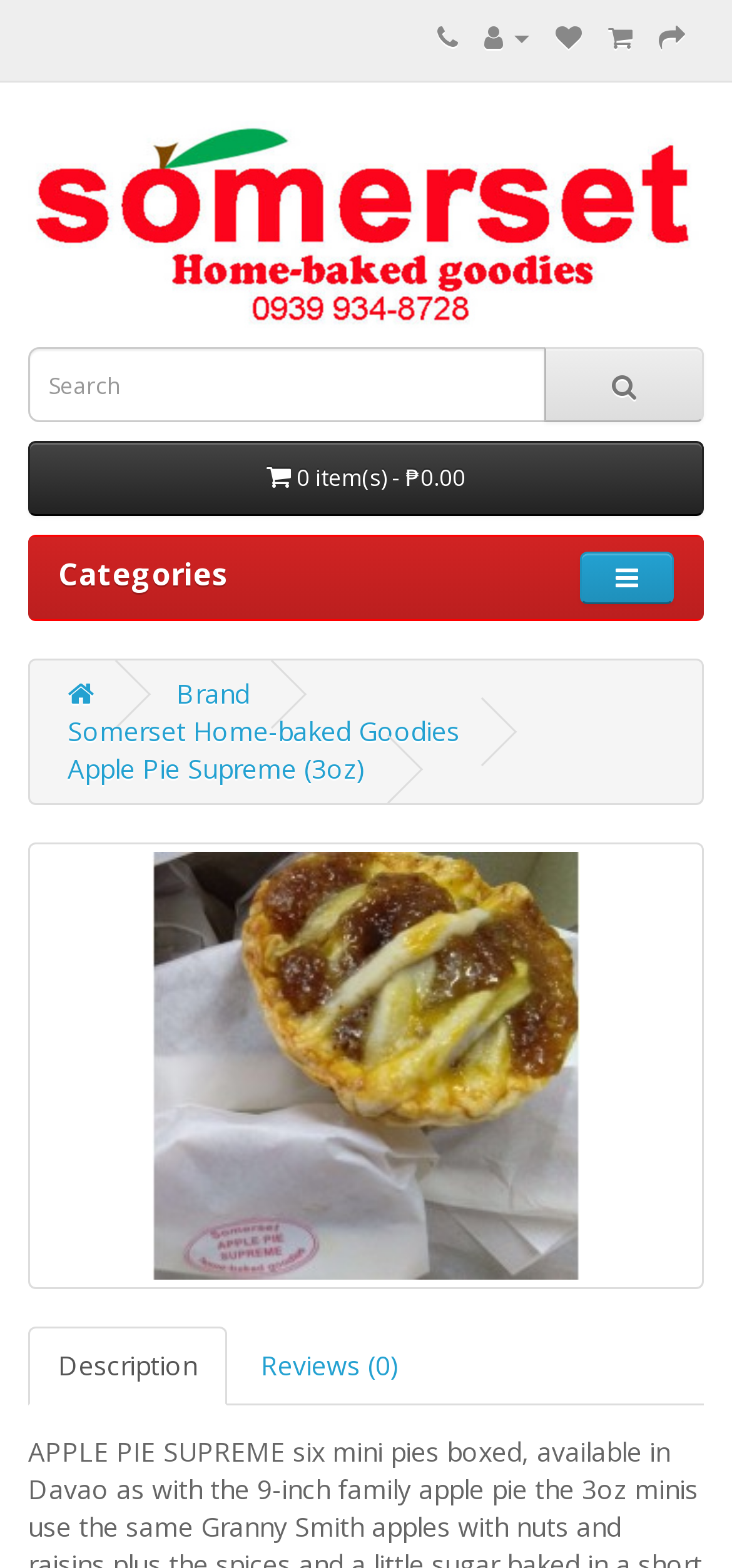Give a complete and precise description of the webpage's appearance.

The webpage appears to be a product page for "Apple Pie Supreme 3oz" from Somerset Home Baked Goodies. At the top, there are five social media links, represented by icons, aligned horizontally. Below these icons, the Somerset Home Baked Goodies logo is displayed, accompanied by an image.

On the left side, there is a search bar with a search button, and below it, a button displaying the number of items in the cart and the total cost. Further down, there are categories listed, including a "Brand" link and a link to the product's brand, Somerset Home-baked Goodies.

The product information is displayed prominently, with a large link to the product title, "Apple Pie Supreme (3oz)", which is repeated below. There is also an image of the product, a boxed set of six mini apple pies. Below the product title, there are two links: "Description" and "Reviews (0)", indicating that there are no reviews for this product yet.

On the top-right corner, there is a button with a cart icon, and below it, a link to the product title again, which seems to be a redundant navigation element.